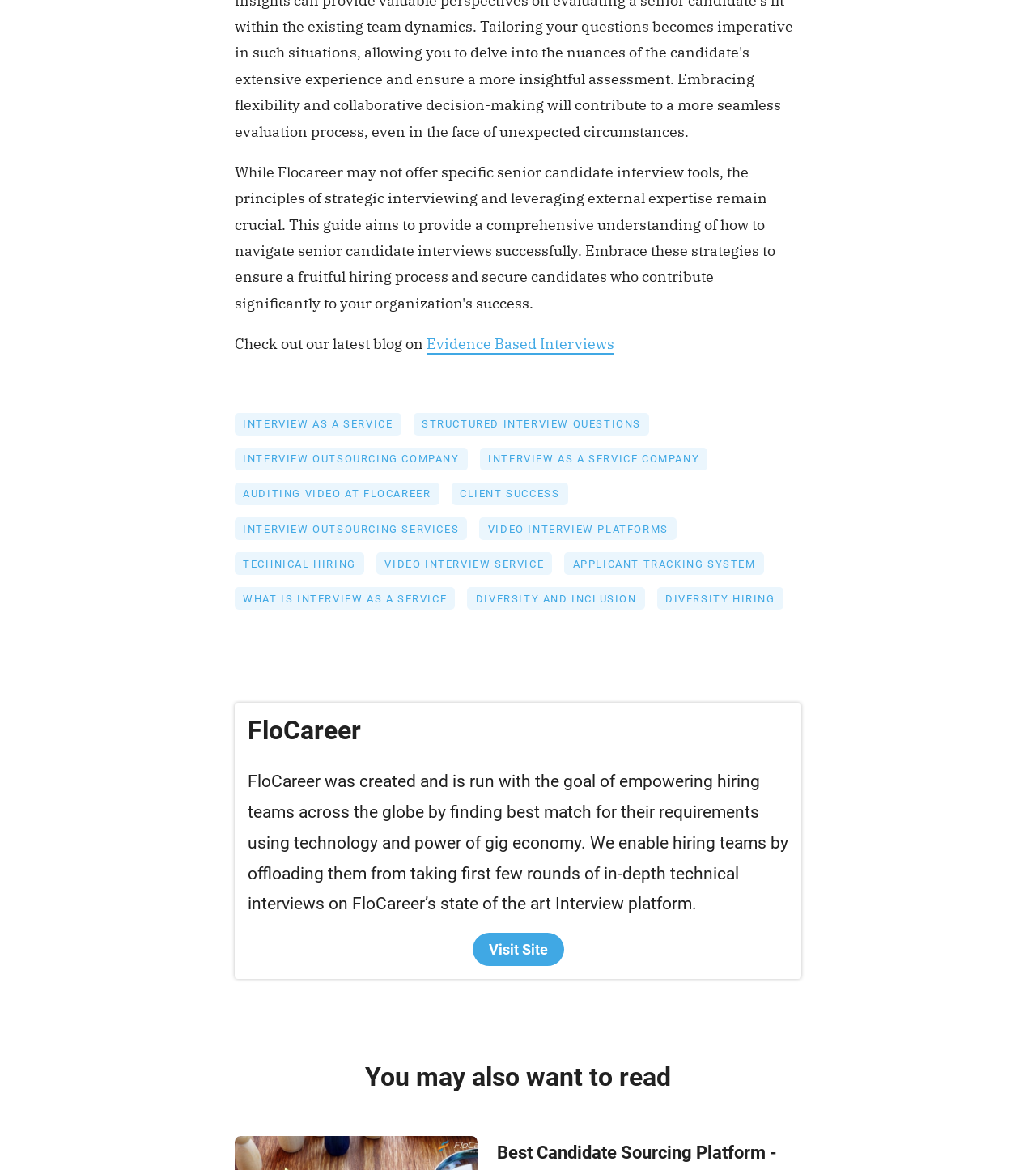Locate the bounding box coordinates of the region to be clicked to comply with the following instruction: "Learn about INTERVIEW AS A SERVICE". The coordinates must be four float numbers between 0 and 1, in the form [left, top, right, bottom].

[0.227, 0.353, 0.399, 0.383]